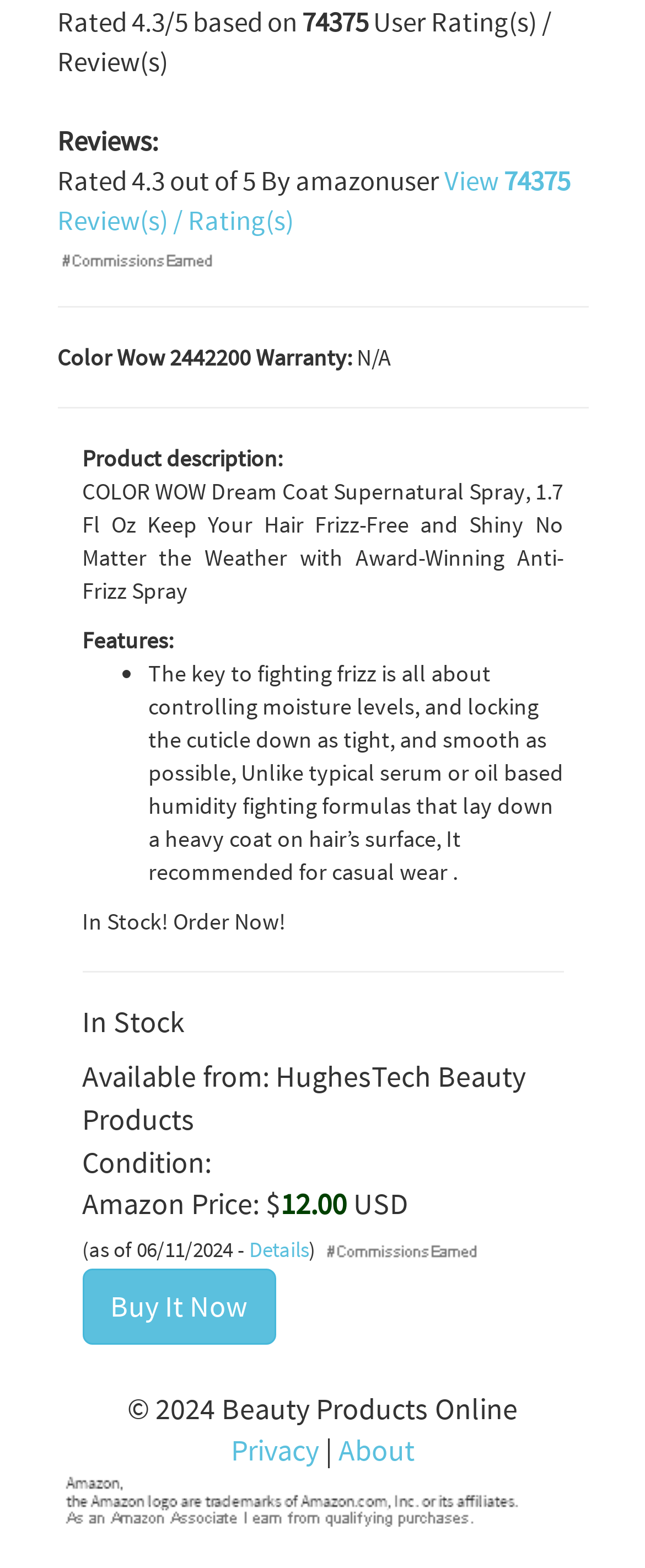What is the condition of this product?
Please use the image to provide an in-depth answer to the question.

I found the condition of the product by looking at the text 'Condition: N/A' which is located in the middle of the webpage.